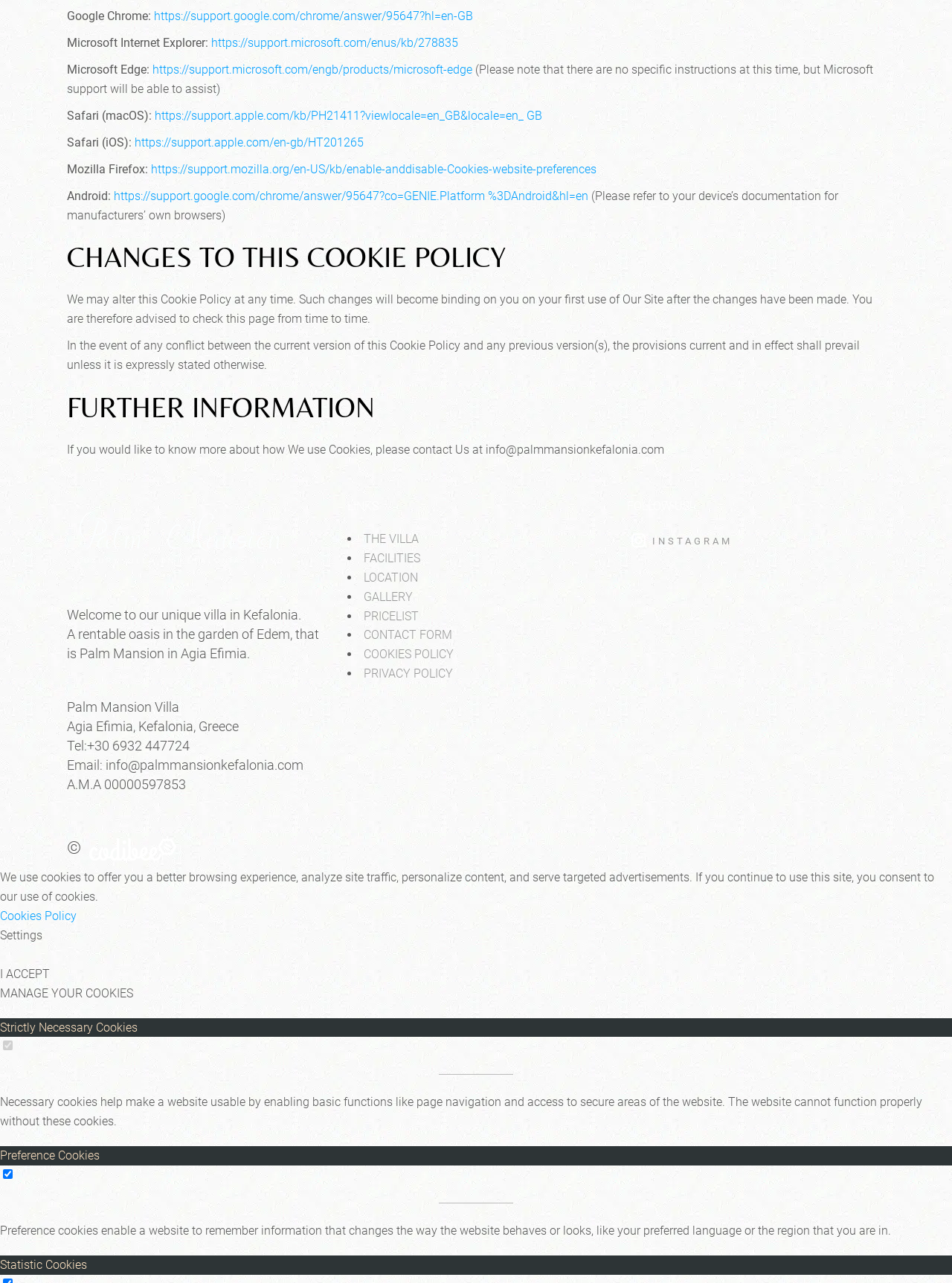Please identify the bounding box coordinates of the element that needs to be clicked to perform the following instruction: "Visit the villa's gallery".

[0.382, 0.46, 0.433, 0.471]